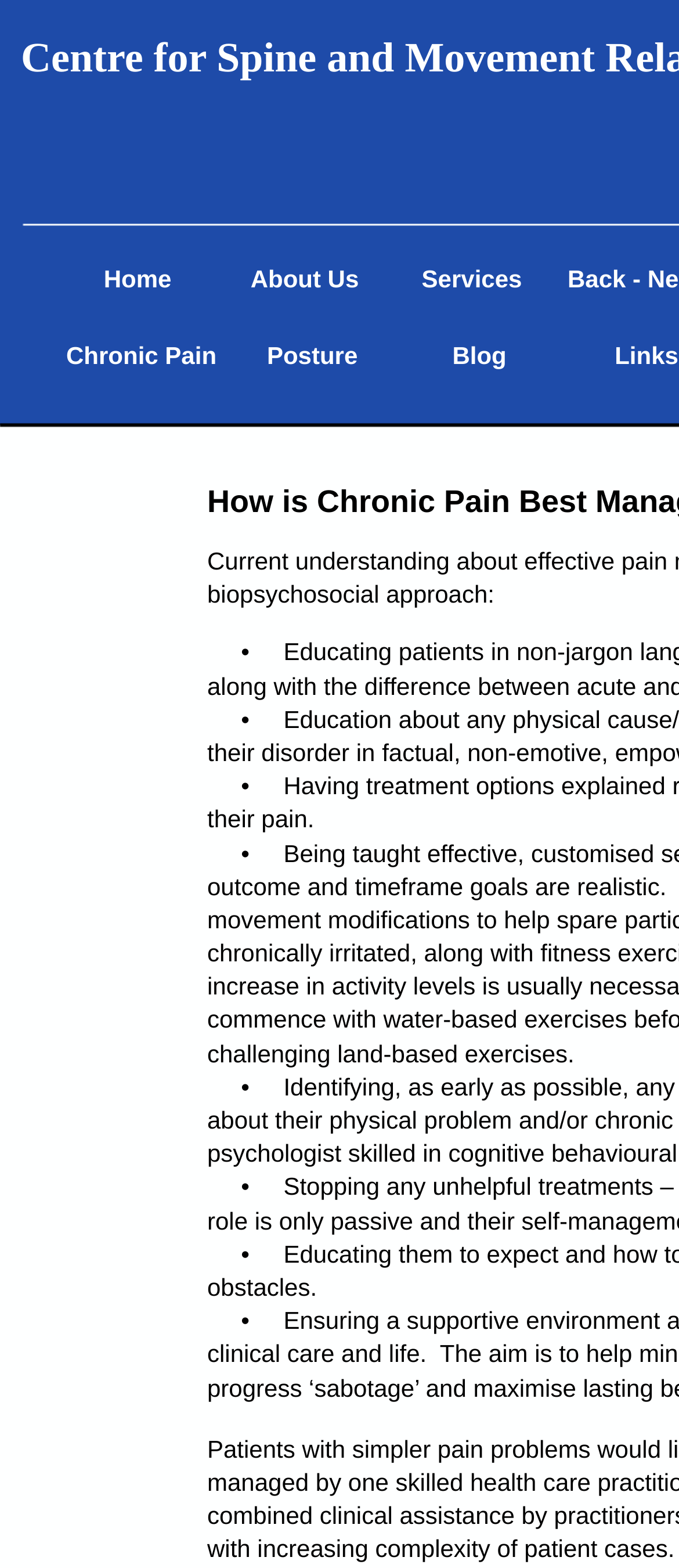Given the element description "Deadliest coffees" in the screenshot, predict the bounding box coordinates of that UI element.

None